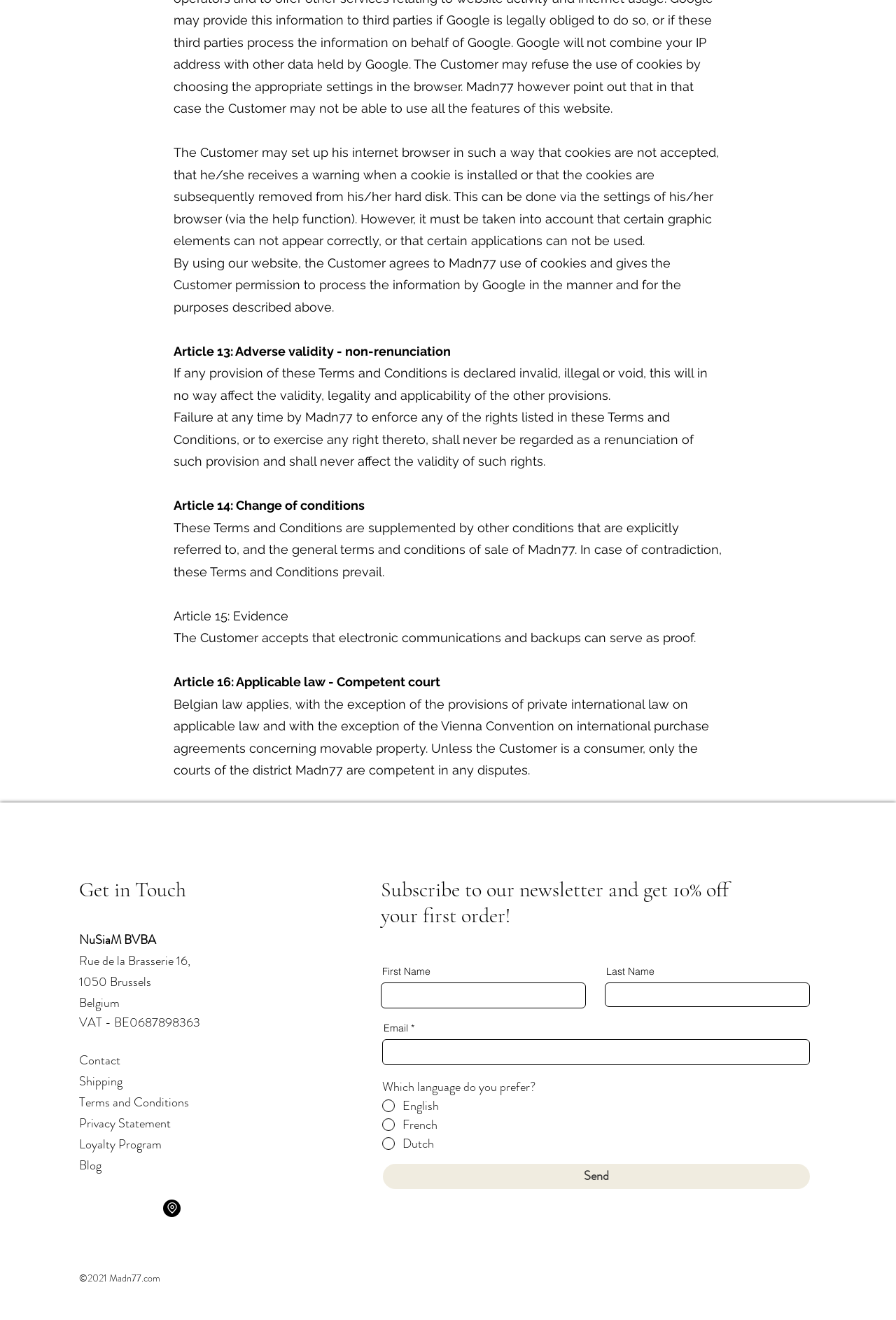Pinpoint the bounding box coordinates of the element you need to click to execute the following instruction: "Click the 'Contact' link". The bounding box should be represented by four float numbers between 0 and 1, in the format [left, top, right, bottom].

[0.088, 0.797, 0.134, 0.808]